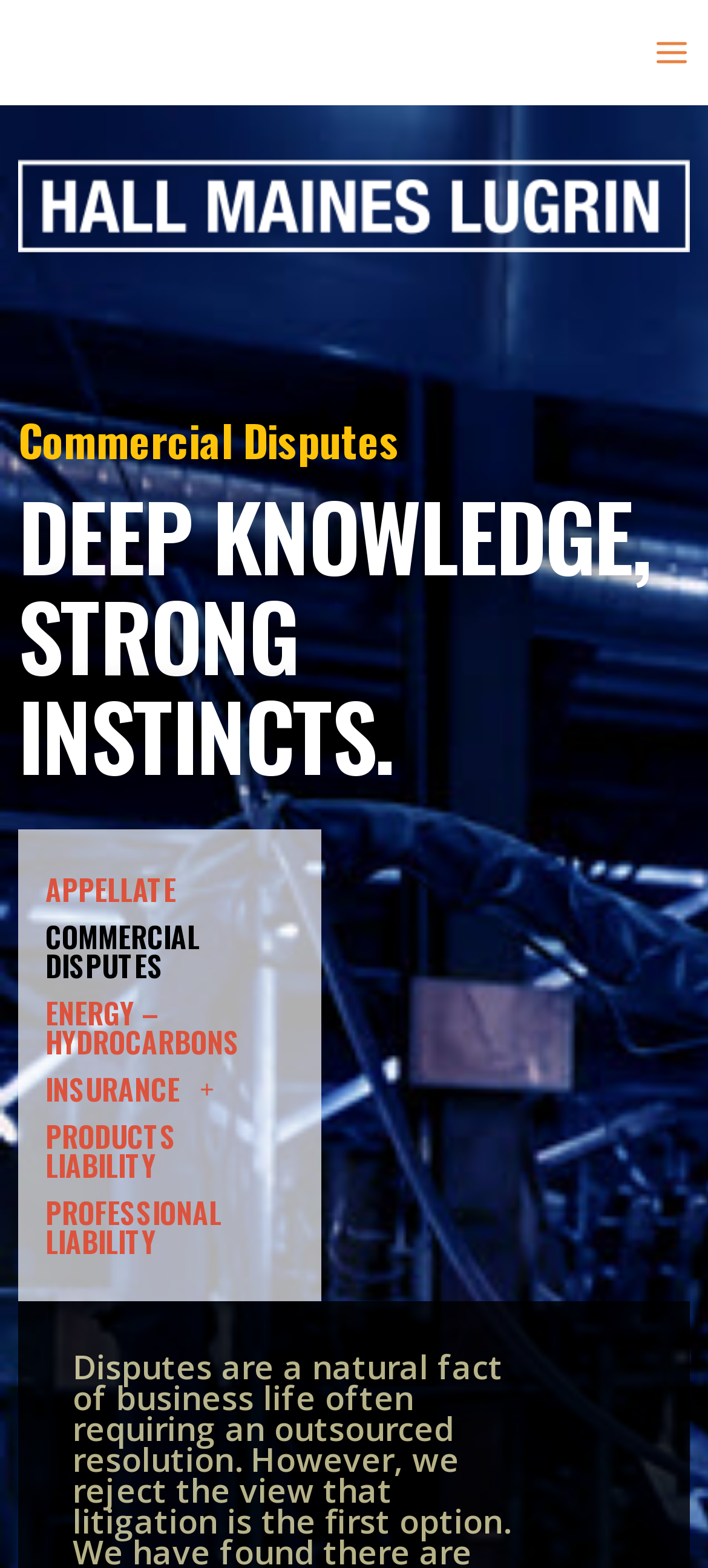What type of disputes are mentioned on this webpage?
Please describe in detail the information shown in the image to answer the question.

The webpage mentions various types of disputes, including Commercial Disputes, Appellate, Products Liability, and Professional Liability. These are evident from the links and headings on the webpage, which provide more information about each type of dispute.